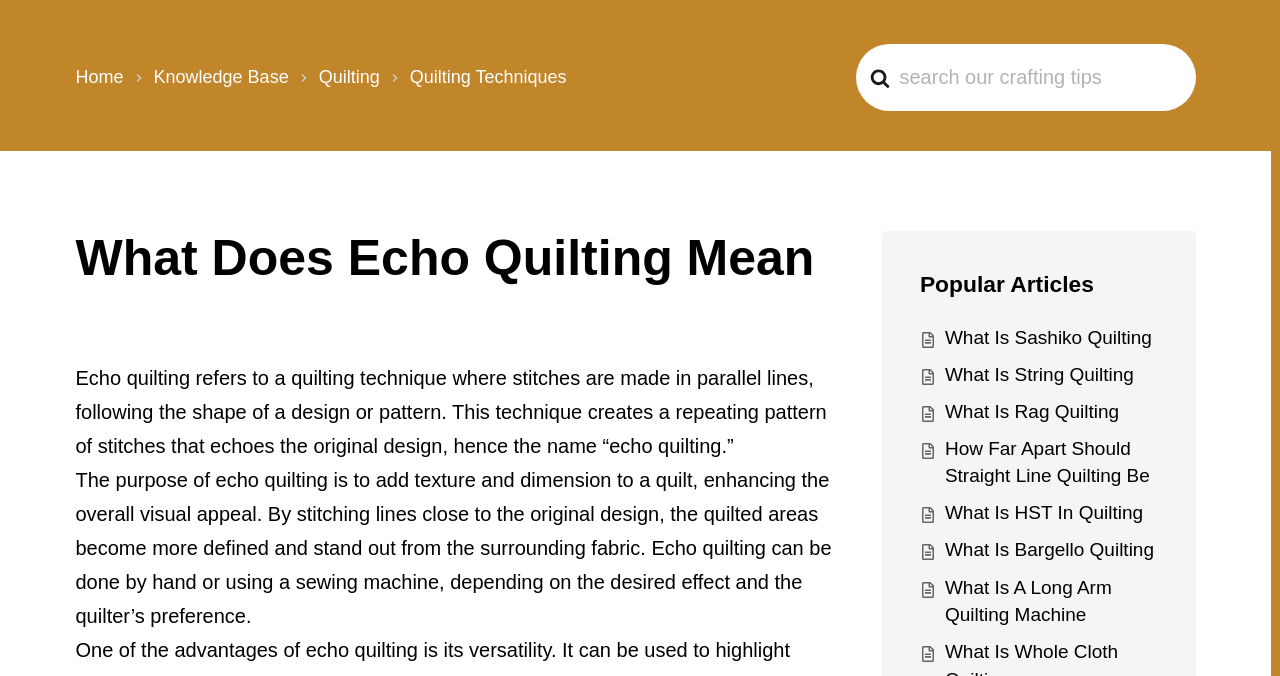Kindly provide the bounding box coordinates of the section you need to click on to fulfill the given instruction: "Read the article 'Exploring Eco-Friendly Sports for a Sustainable Future'".

None